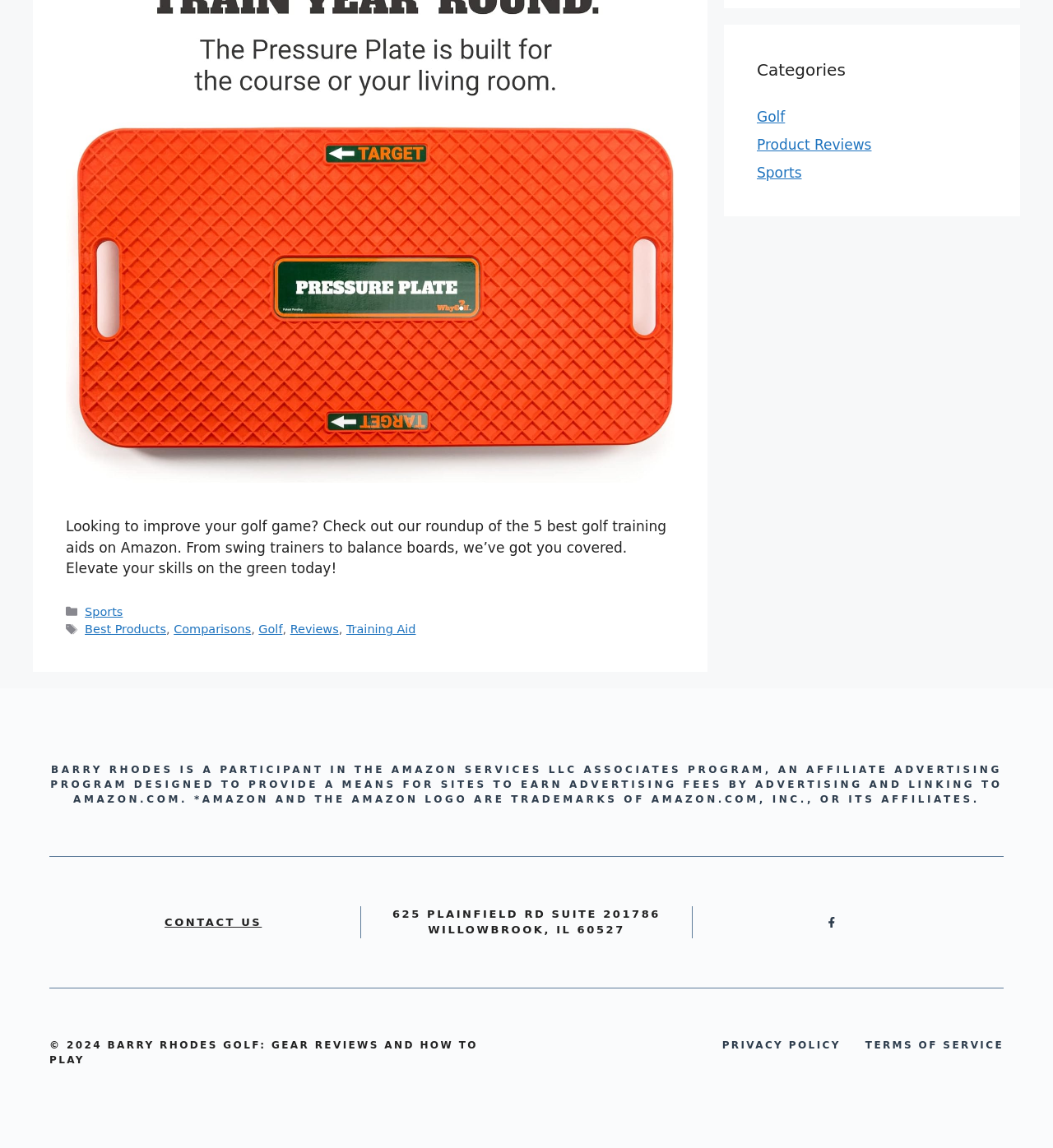Given the description "terms of service", determine the bounding box of the corresponding UI element.

[0.822, 0.904, 0.953, 0.917]